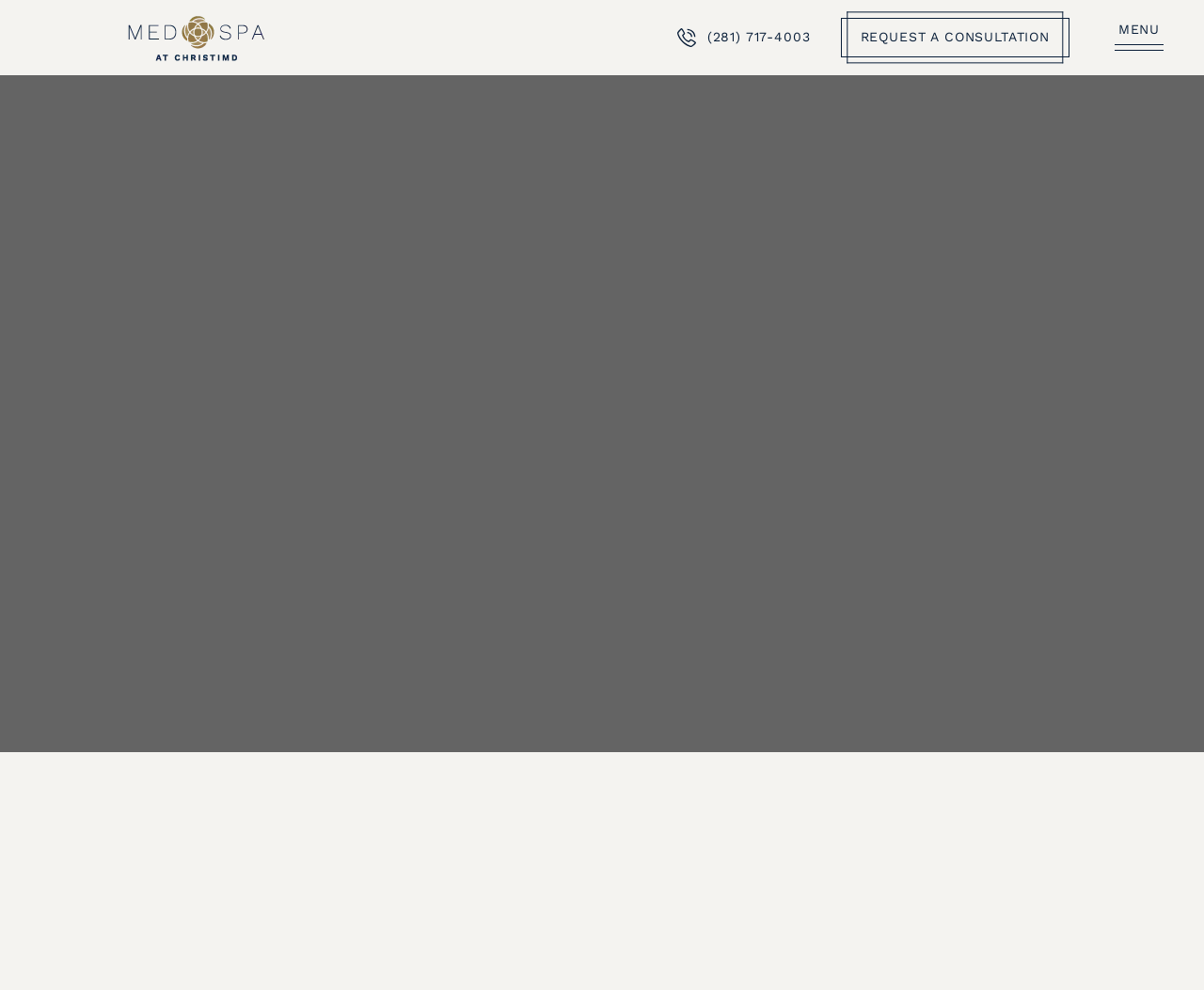Determine the bounding box coordinates for the UI element described. Format the coordinates as (top-left x, top-left y, bottom-right x, bottom-right y) and ensure all values are between 0 and 1. Element description: Request a Consultation

[0.698, 0.018, 0.888, 0.058]